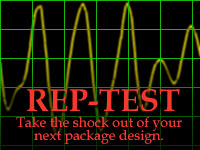What is the purpose of the REP-TEST system?
Please provide a comprehensive answer based on the details in the screenshot.

The REP-TEST system is utilized by Republic Packaging to measure the impact forces during package drops, which aims to enhance packaging durability by simulating the conditions packages face in transit.